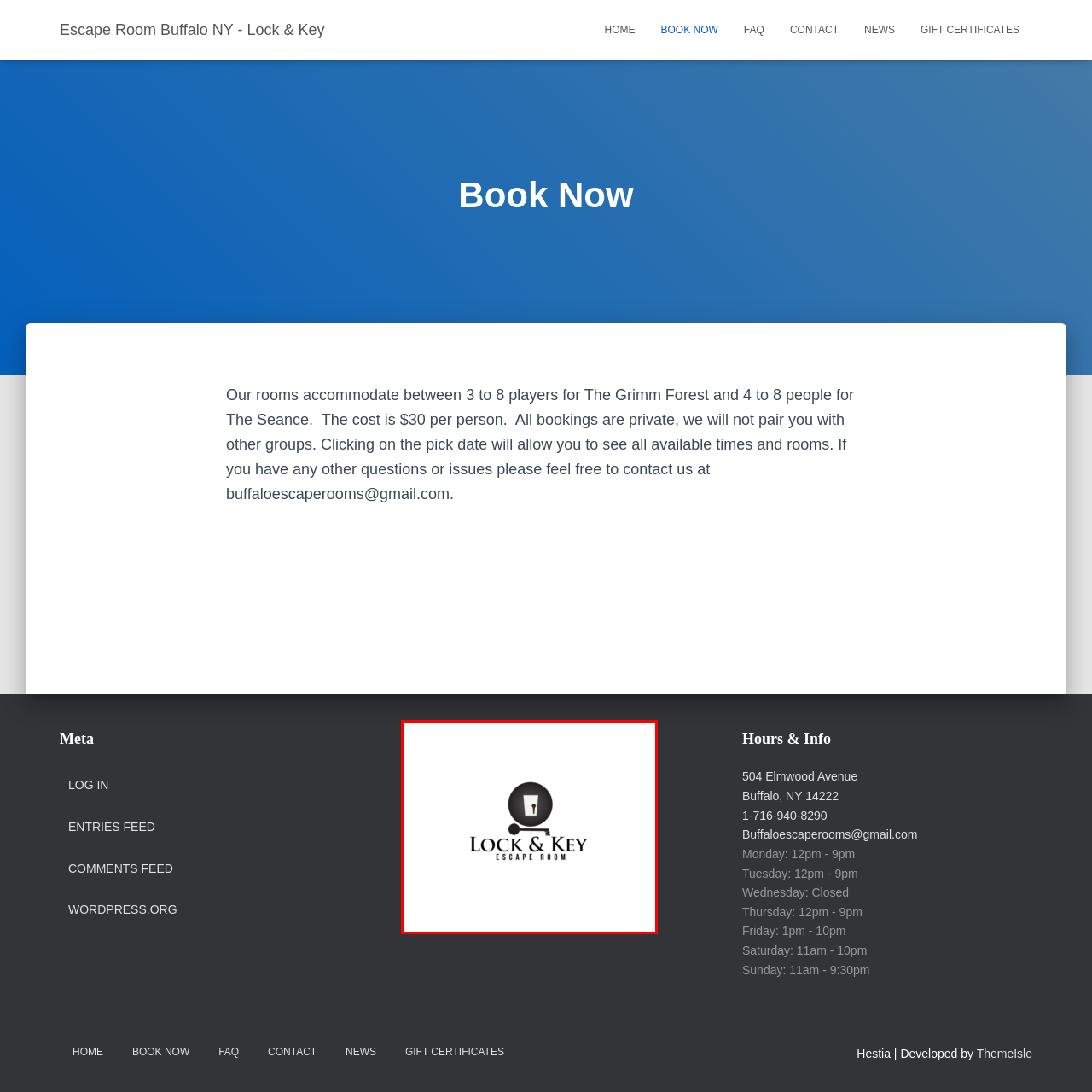Where is the Lock & Key Escape Room located? Check the image surrounded by the red bounding box and reply with a single word or a short phrase.

Buffalo, NY